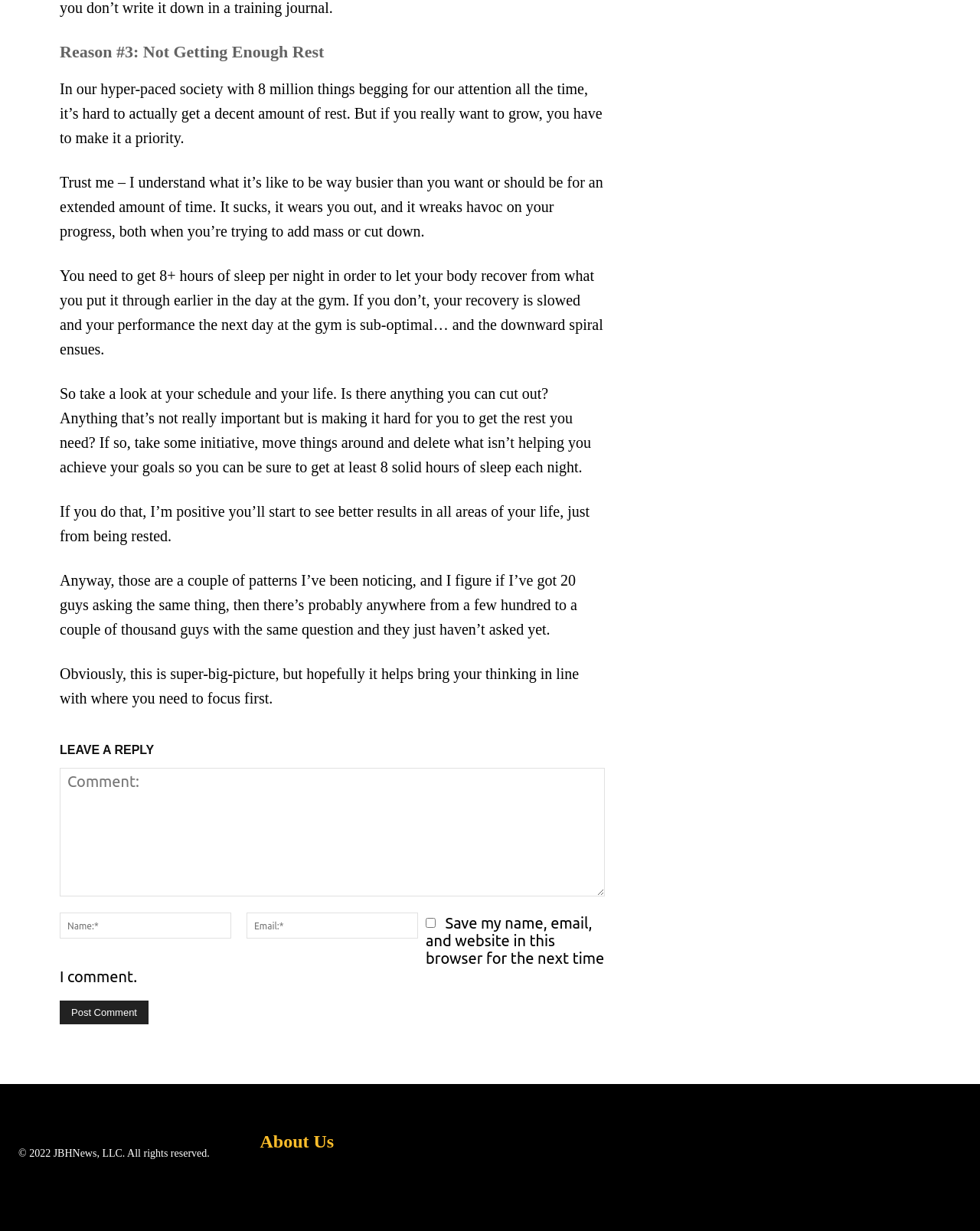Given the element description "name="submit" value="Post Comment"", identify the bounding box of the corresponding UI element.

[0.061, 0.813, 0.152, 0.832]